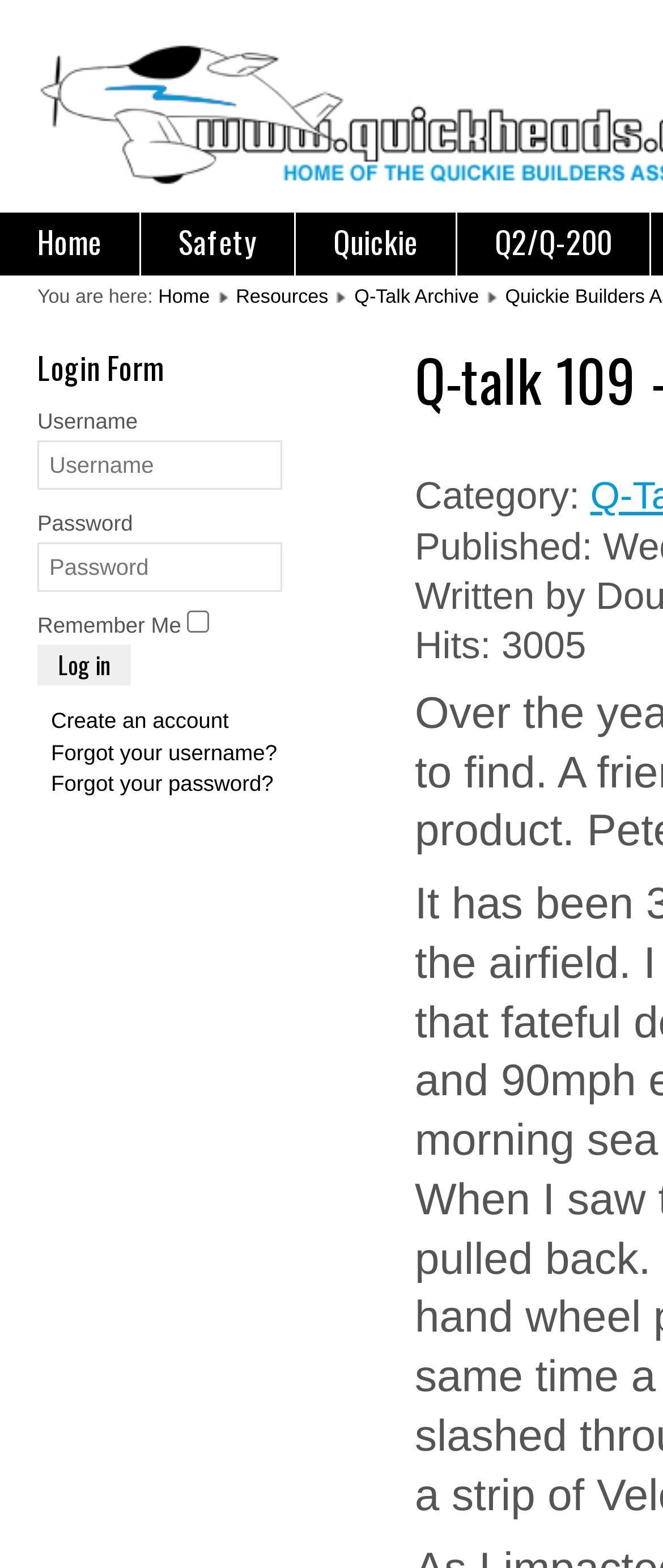What is the label of the first text input field in the login form?
Give a single word or phrase as your answer by examining the image.

Username